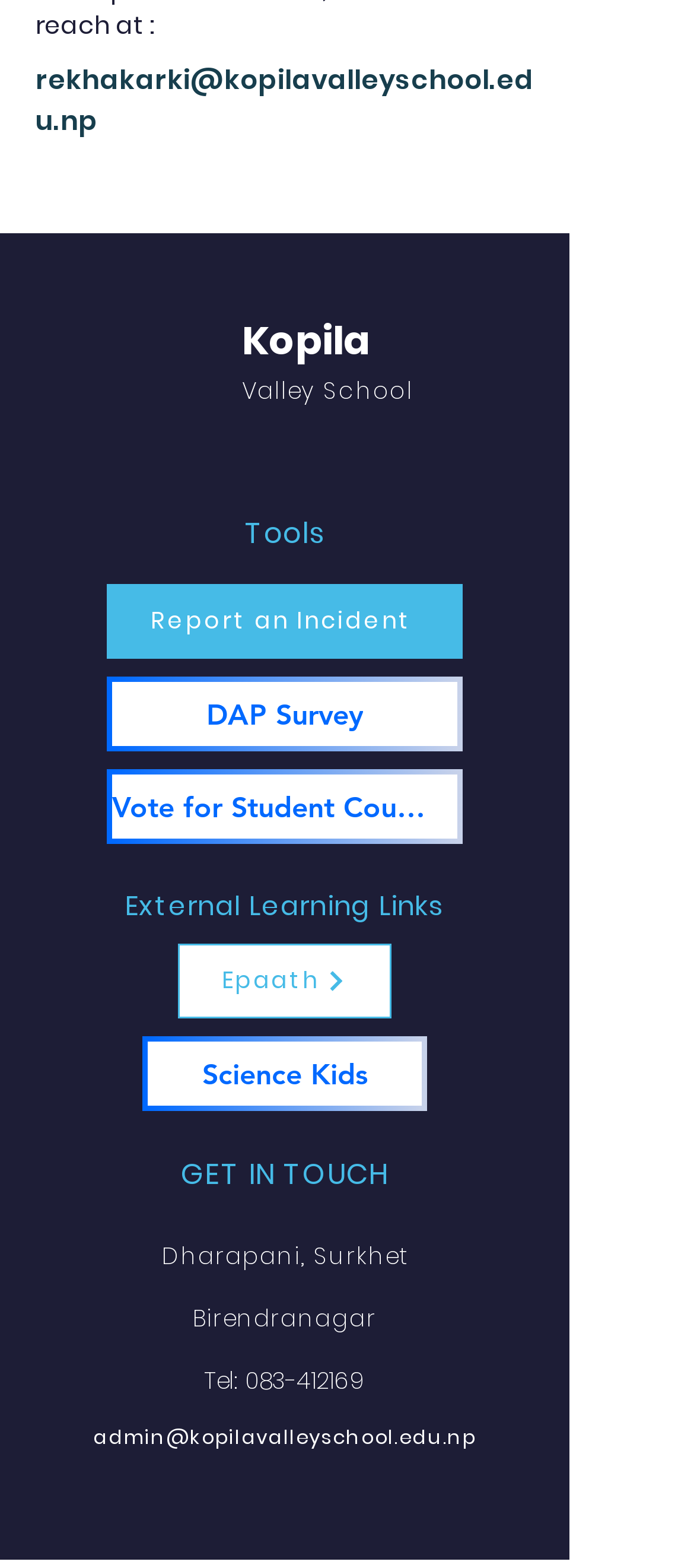Pinpoint the bounding box coordinates of the area that must be clicked to complete this instruction: "Contact the school administration".

[0.353, 0.87, 0.527, 0.892]